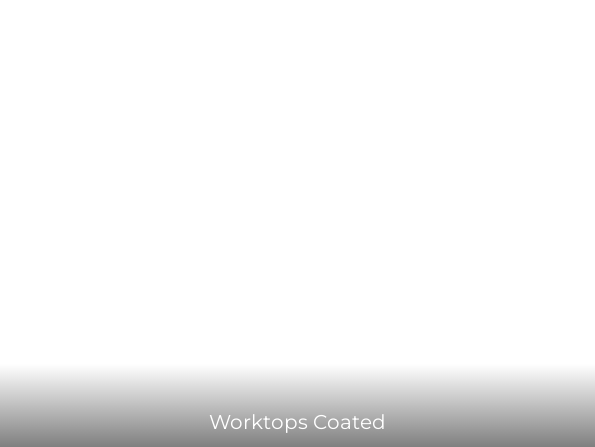What is the purpose of the coating?
From the details in the image, answer the question comprehensively.

According to the caption, the finish not only enhances aesthetic appeal but also increases durability and resistance to wear, making the worktops ideal for various applications in kitchens or workspaces.